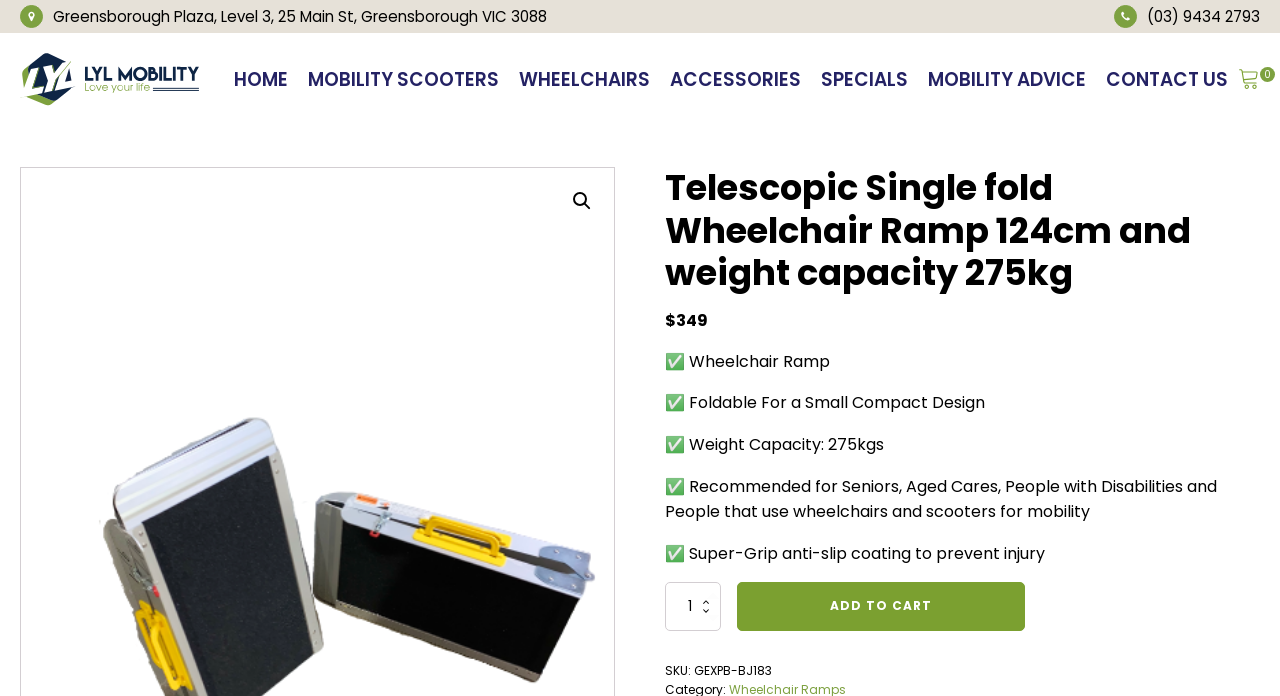Generate a comprehensive description of the webpage.

This webpage appears to be a product page for a Telescopic Single Fold Wheelchair Ramp. At the top left, there is a map marker icon with an address "Greensborough Plaza, Level 3, 25 Main St, Greensborough VIC 3088" written next to it. On the top right, there is a phone icon with a phone number "(03) 9434 2793" written next to it.

Below the top section, there is a navigation menu with links to "HOME", "MOBILITY SCOOTERS", "WHEELCHAIRS", "ACCESSORIES", "SPECIALS", "MOBILITY ADVICE", and "CONTACT US". On the far right of the navigation menu, there is a shopping cart icon with a link to "View your shopping cart" and a count of "0" items in the cart.

In the main content area, there is a heading that reads "Telescopic Single fold Wheelchair Ramp 124cm and weight capacity 275kg". Below the heading, there is a price listed as "$349". The product features are listed in a series of bullet points, including "Wheelchair Ramp", "Foldable For a Small Compact Design", "Weight Capacity: 275kgs", and "Recommended for Seniors, Aged Cares, People with Disabilities and People that use wheelchairs and scooters for mobility".

Further down, there is a description of the product's feature "Super-Grip anti-slip coating to prevent injury". Next to it, there is a quantity selector and an "ADD TO CART" button. At the bottom, there is a section with the product's SKU number "GEXPB-BJ183".